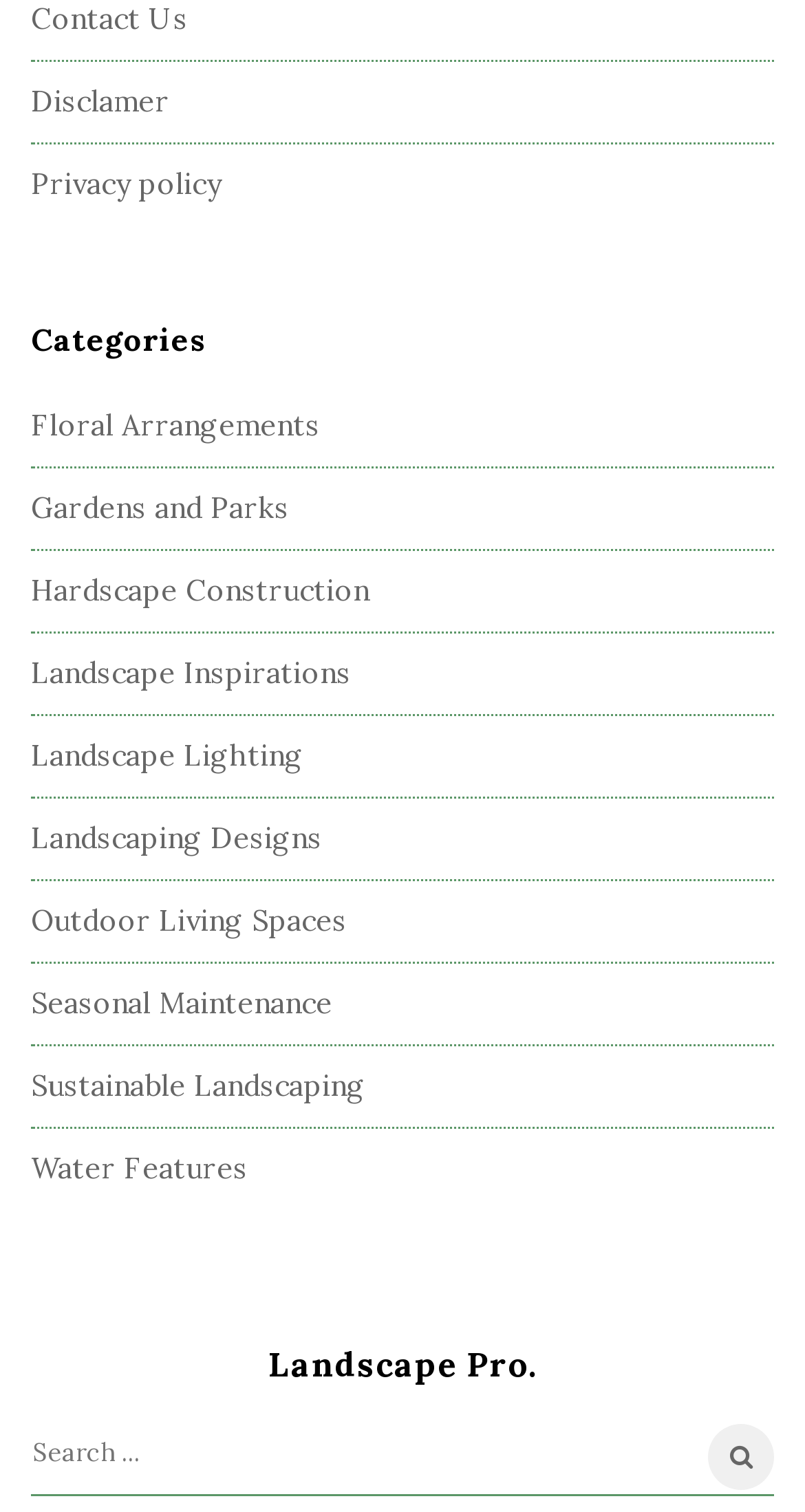Specify the bounding box coordinates of the area to click in order to follow the given instruction: "Click the 'Submit Now' button."

None